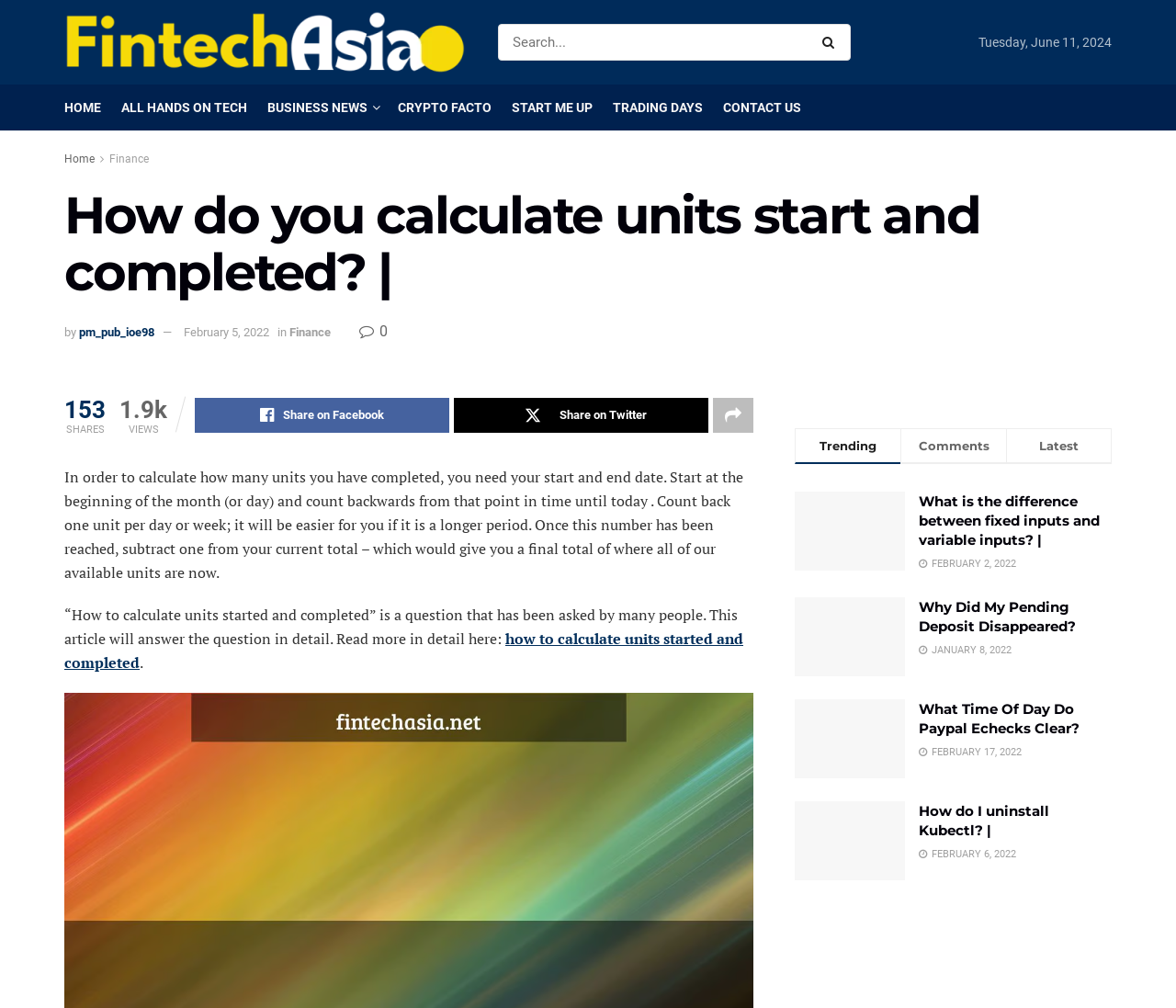Can you specify the bounding box coordinates of the area that needs to be clicked to fulfill the following instruction: "Read the article 'How do you calculate units start and completed?'"?

[0.055, 0.463, 0.632, 0.578]